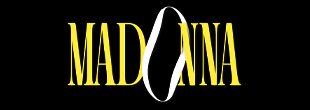Use a single word or phrase to answer this question: 
What shape runs through the letter 'O'?

Twisting figure